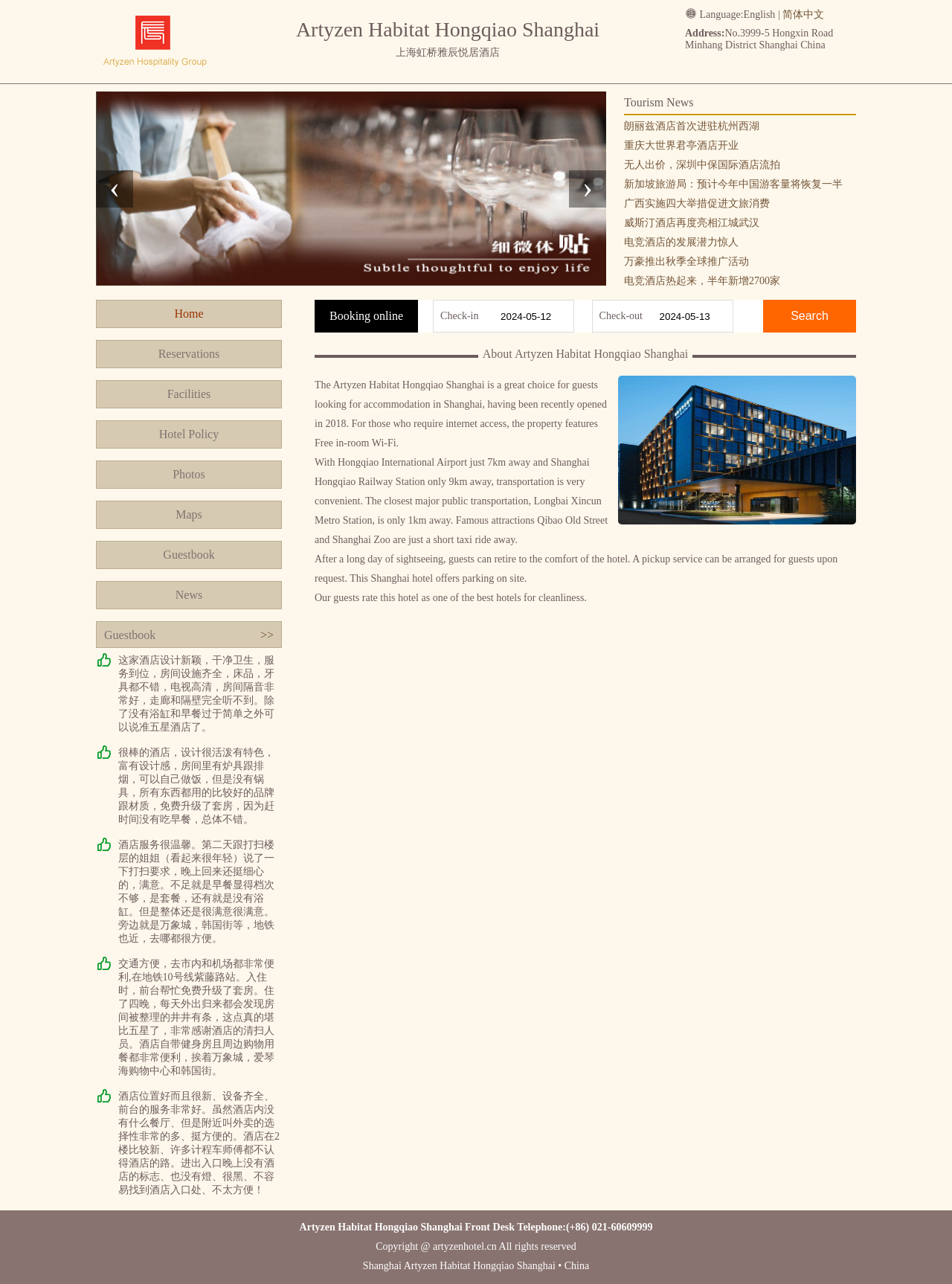Locate the bounding box coordinates of the area that needs to be clicked to fulfill the following instruction: "Enter check-in date". The coordinates should be in the format of four float numbers between 0 and 1, namely [left, top, right, bottom].

[0.455, 0.233, 0.603, 0.259]